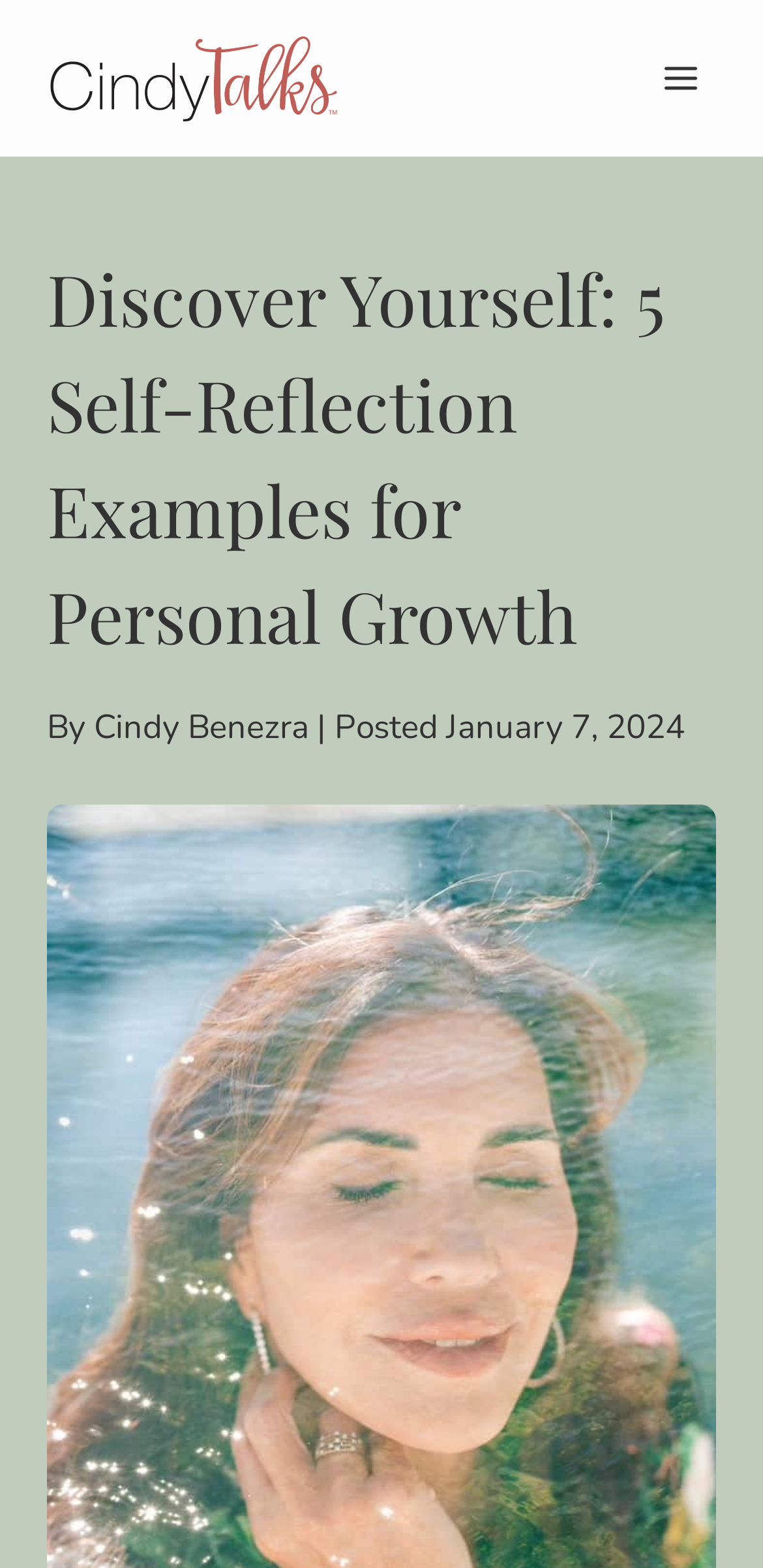Given the following UI element description: "Toggle Menu", find the bounding box coordinates in the webpage screenshot.

[0.844, 0.03, 0.938, 0.069]